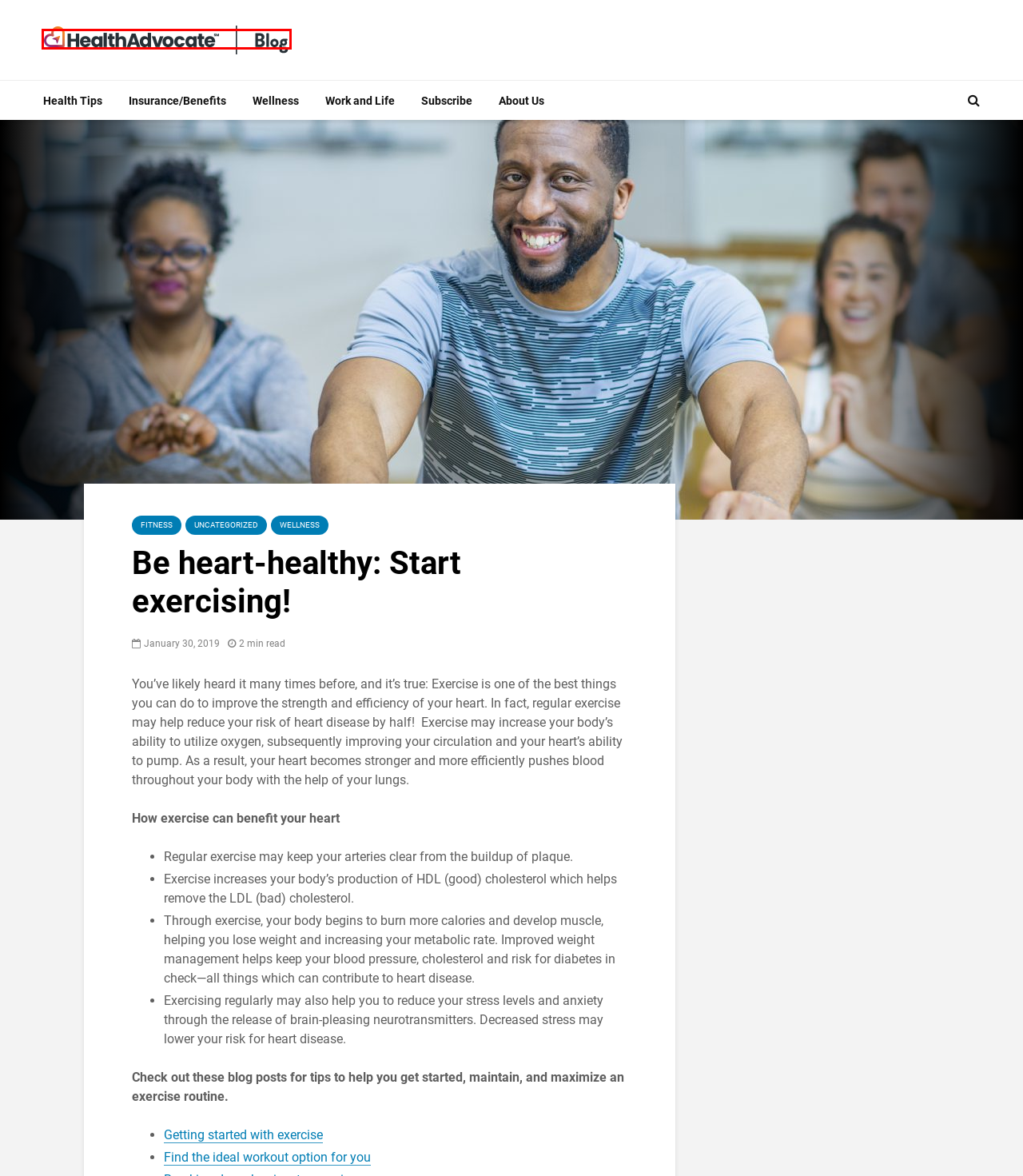Given a screenshot of a webpage with a red bounding box around a UI element, please identify the most appropriate webpage description that matches the new webpage after you click on the element. Here are the candidates:
A. Recharge with a relaxing staycation - Health Advocate Blog
B. Getting started with exercise - Health Advocate Blog
C. Employee Assistance Programs Archives - Health Advocate Blog
D. Uncategorized Archives - Health Advocate Blog
E. Work and Life Archives - Health Advocate Blog
F. Home - Health Advocate Blog
G. Workout of the Week Archives - Health Advocate Blog
H. Find the ideal workout option for you! - Health Advocate Blog

F